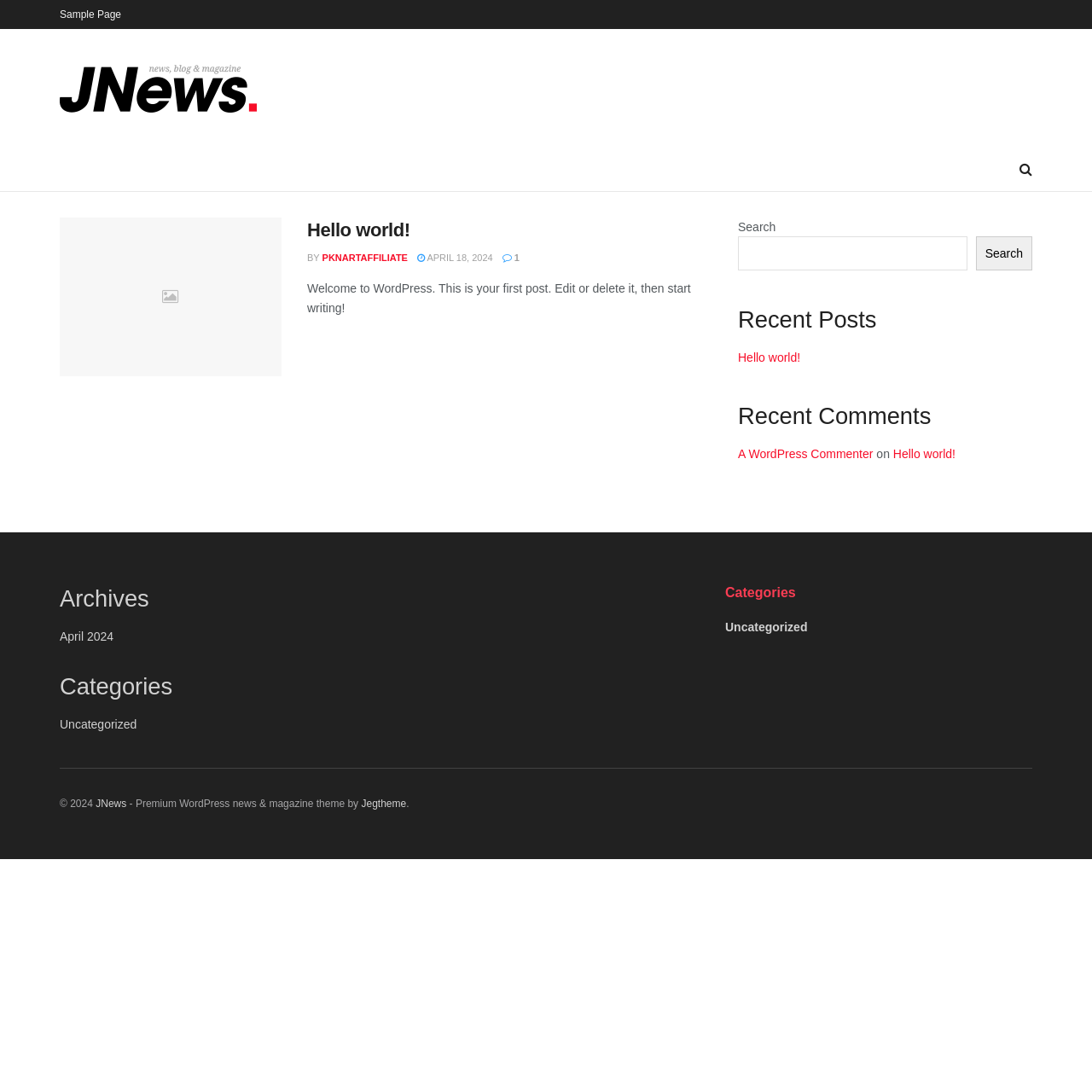Please determine the bounding box coordinates of the element to click on in order to accomplish the following task: "Read the 'Hello world!' post". Ensure the coordinates are four float numbers ranging from 0 to 1, i.e., [left, top, right, bottom].

[0.281, 0.201, 0.375, 0.22]